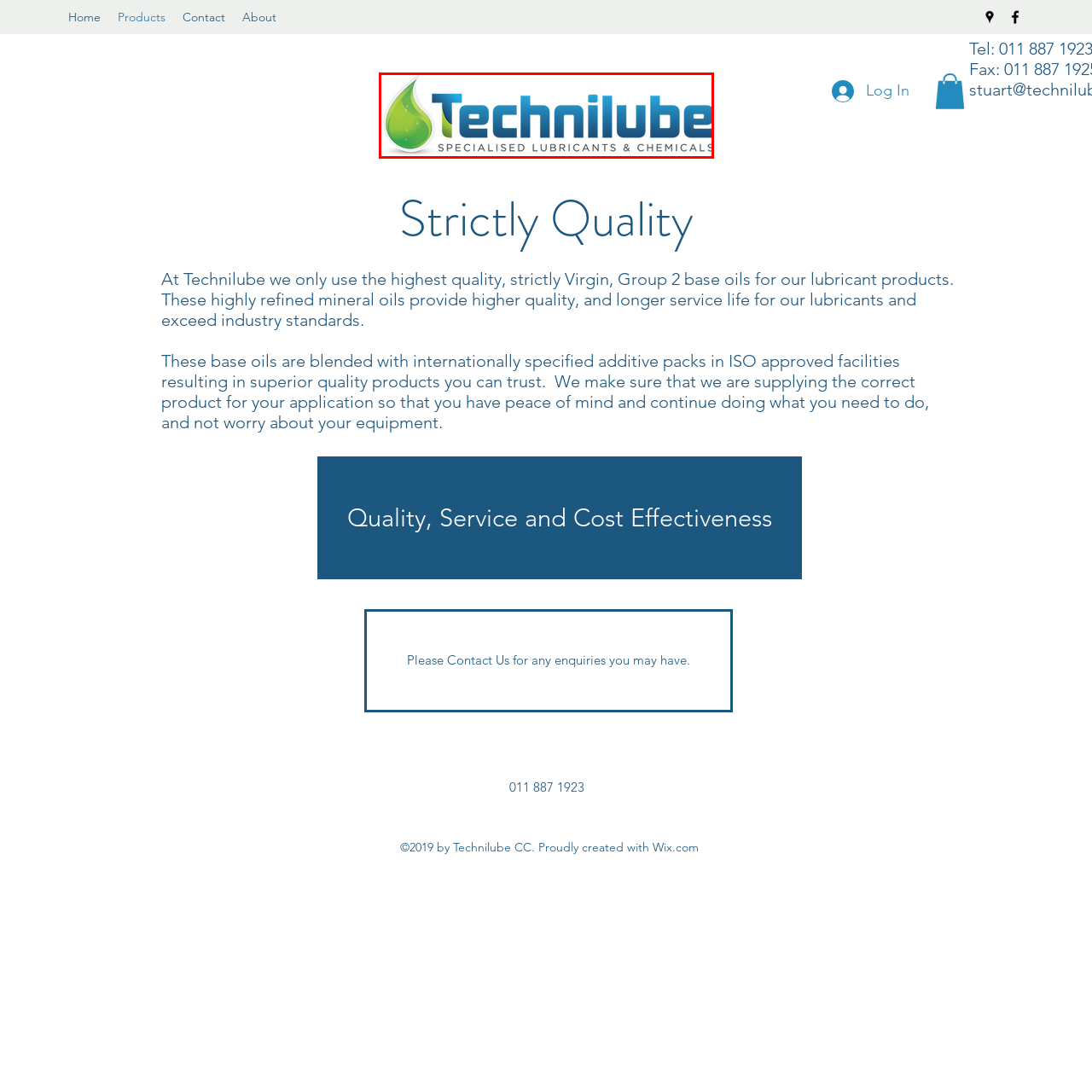Look at the area highlighted in the red box, What is the color of the typography in the logo? Please provide an answer in a single word or phrase.

Vibrant blue